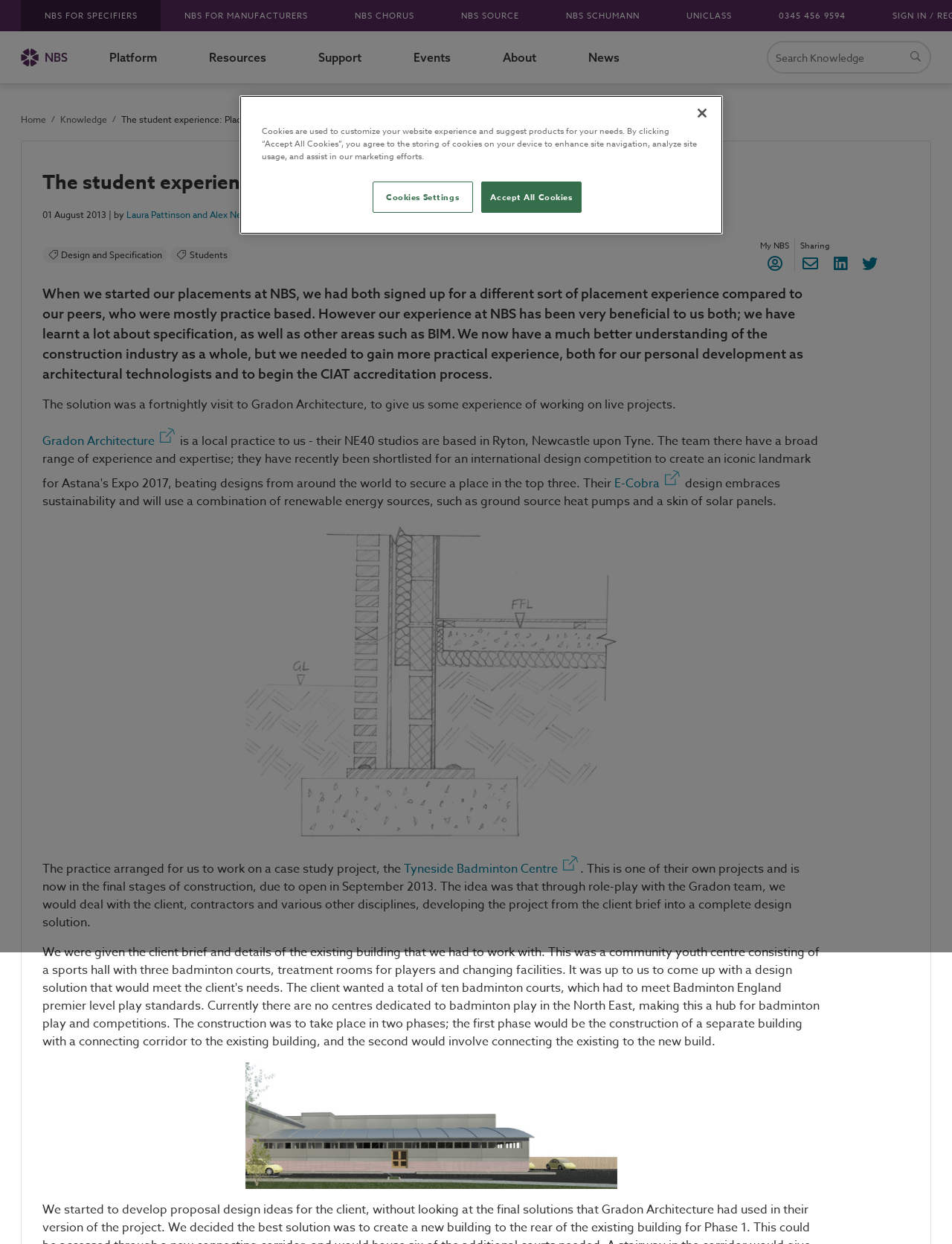Please answer the following question using a single word or phrase: What is the name of the project that the students worked on at Gradon Architecture?

Tyneside Badminton Centre